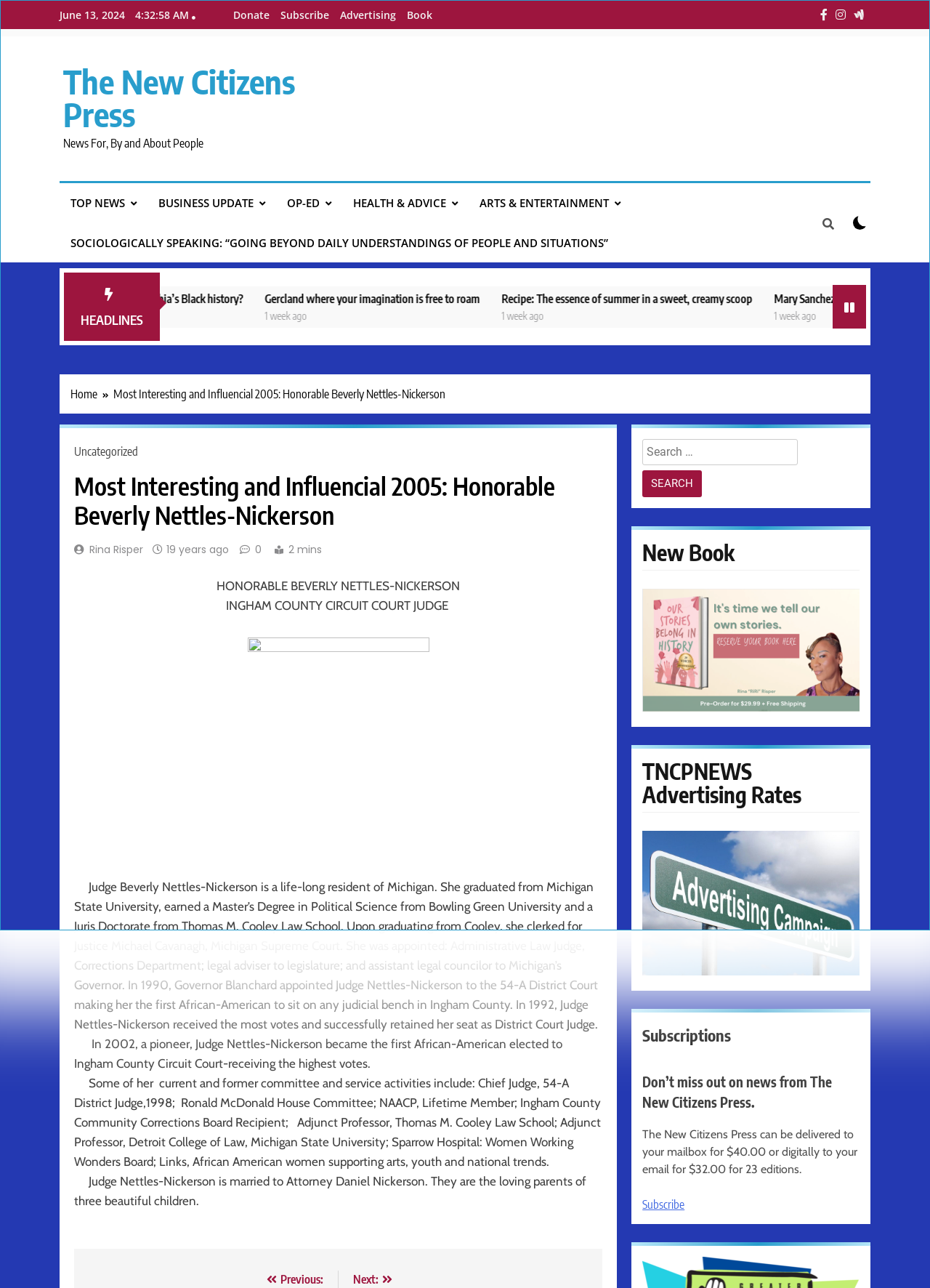Please reply to the following question using a single word or phrase: 
What is the occupation of Judge Nettles-Nickerson?

Circuit Court Judge